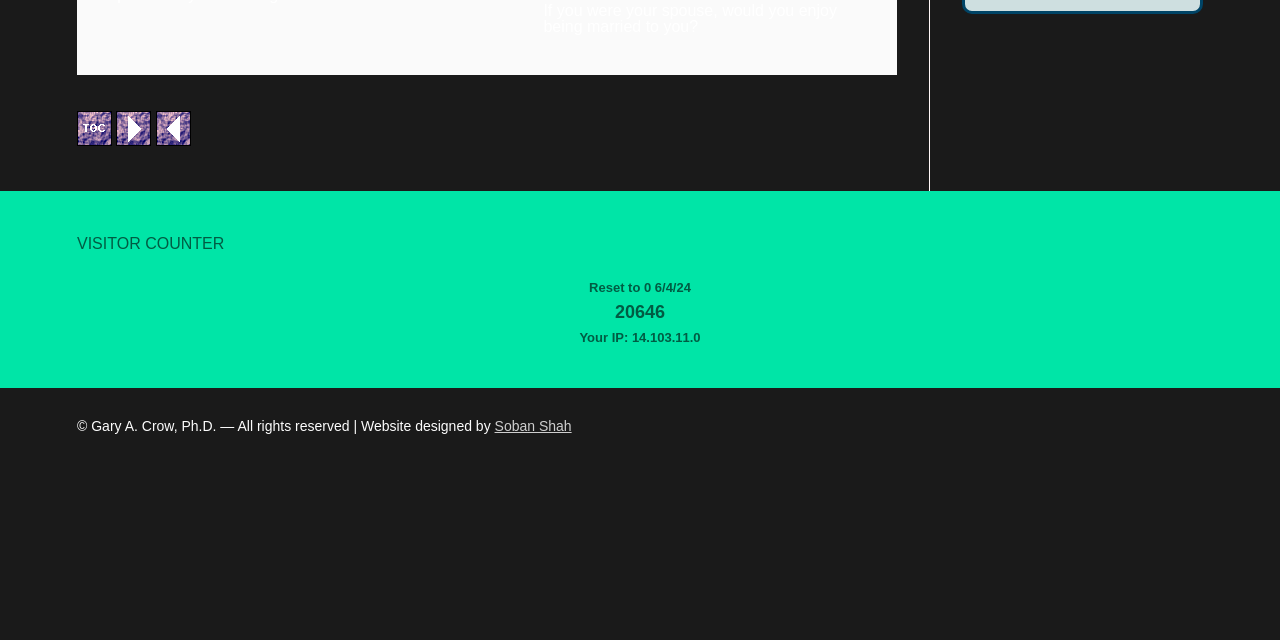Refer to the element description alt="Next" and identify the corresponding bounding box in the screenshot. Format the coordinates as (top-left x, top-left y, bottom-right x, bottom-right y) with values in the range of 0 to 1.

[0.091, 0.207, 0.118, 0.233]